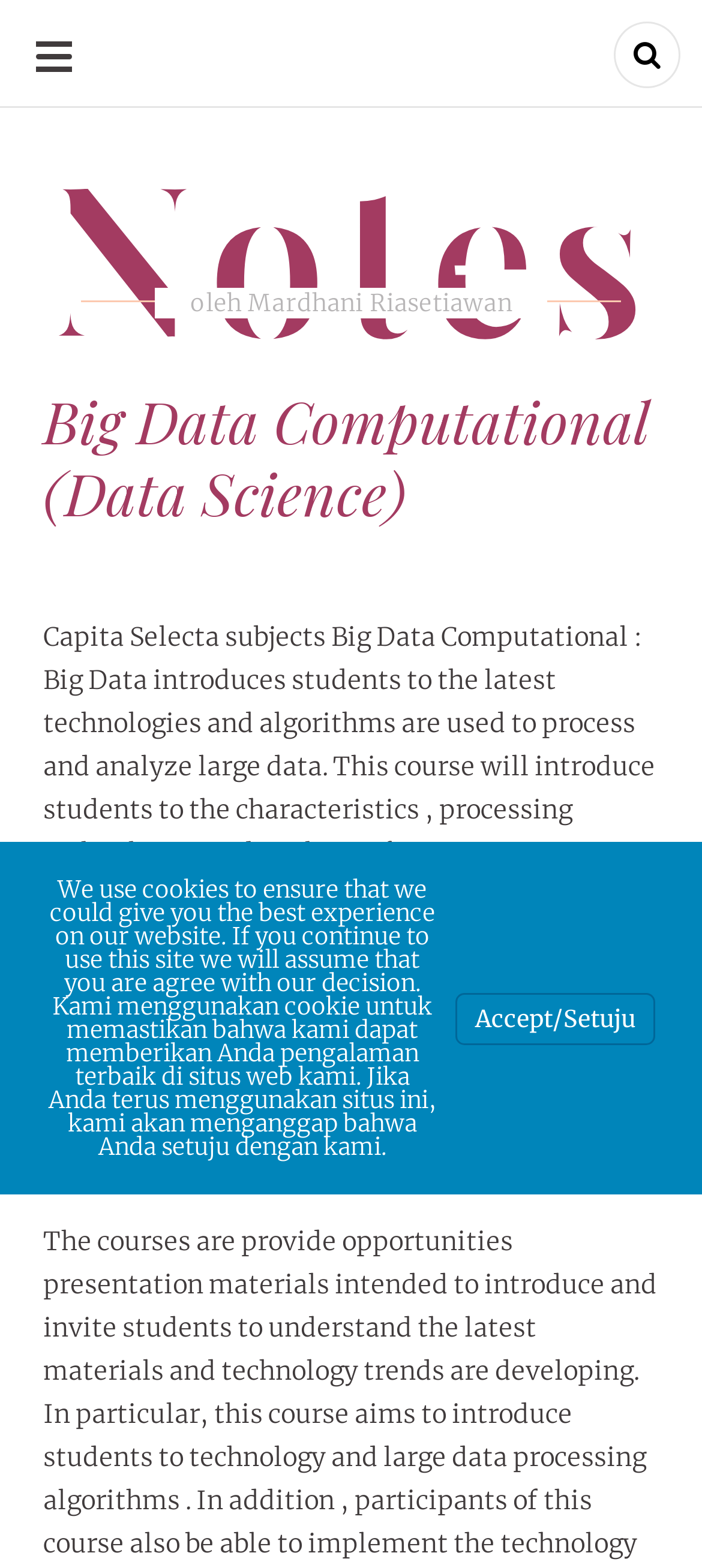Reply to the question with a single word or phrase:
What is the purpose of the course?

To introduce students to Big Data